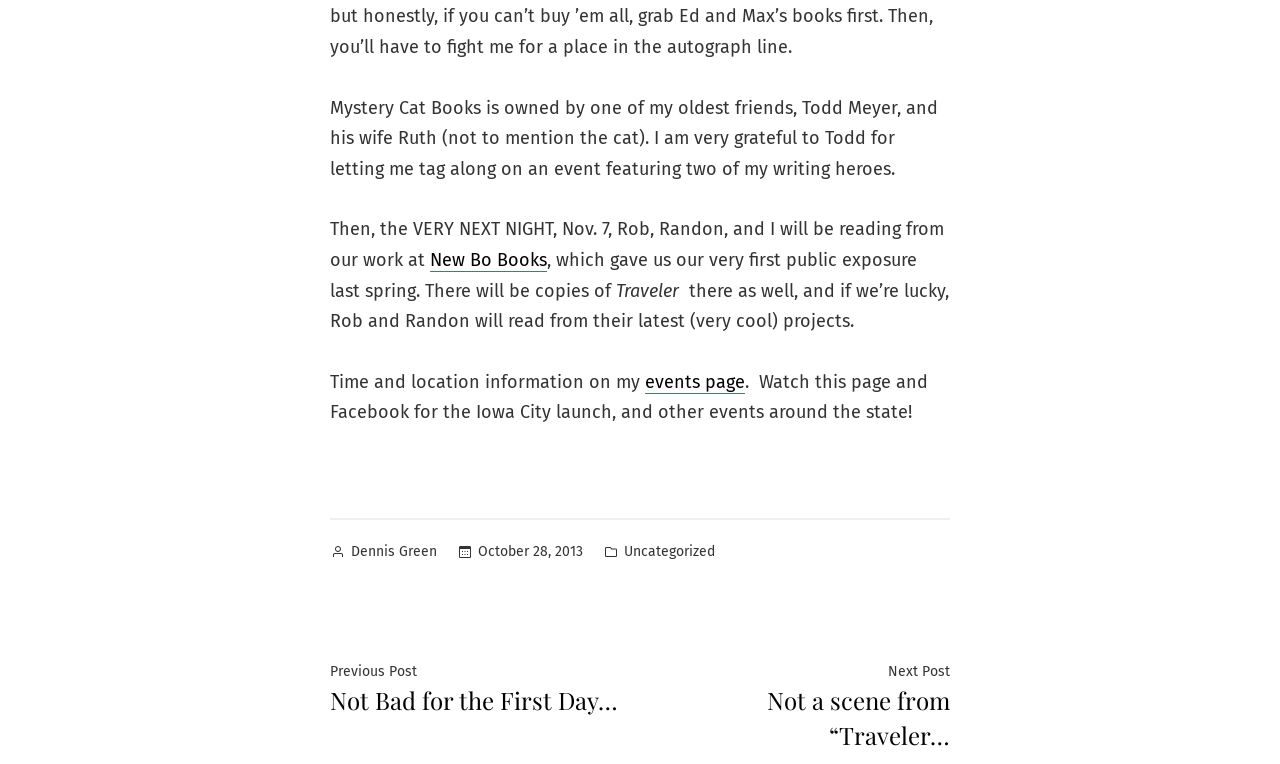What is the name of the book being promoted?
Refer to the image and provide a one-word or short phrase answer.

Traveler